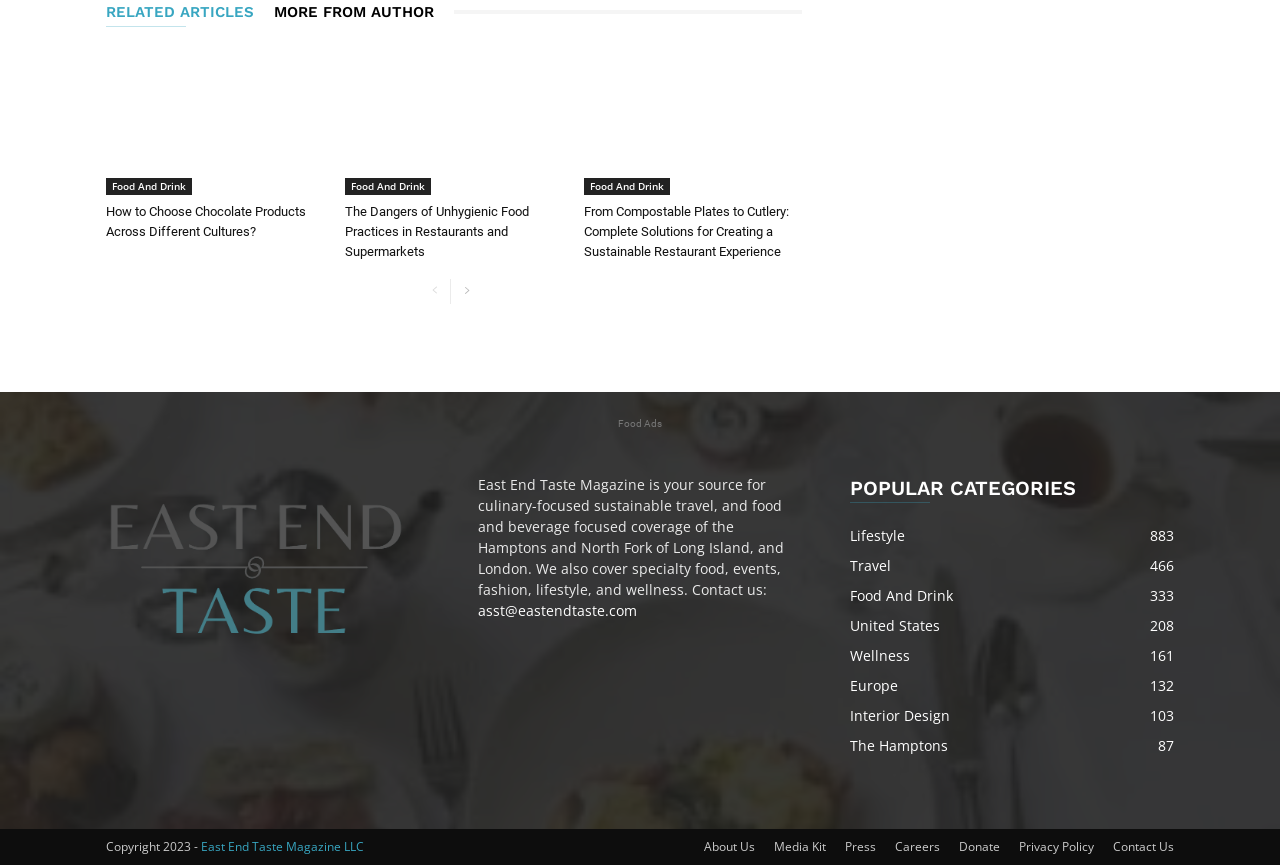Find and indicate the bounding box coordinates of the region you should select to follow the given instruction: "Read about Vegan Restaurants on the North Fork".

[0.083, 0.031, 0.277, 0.056]